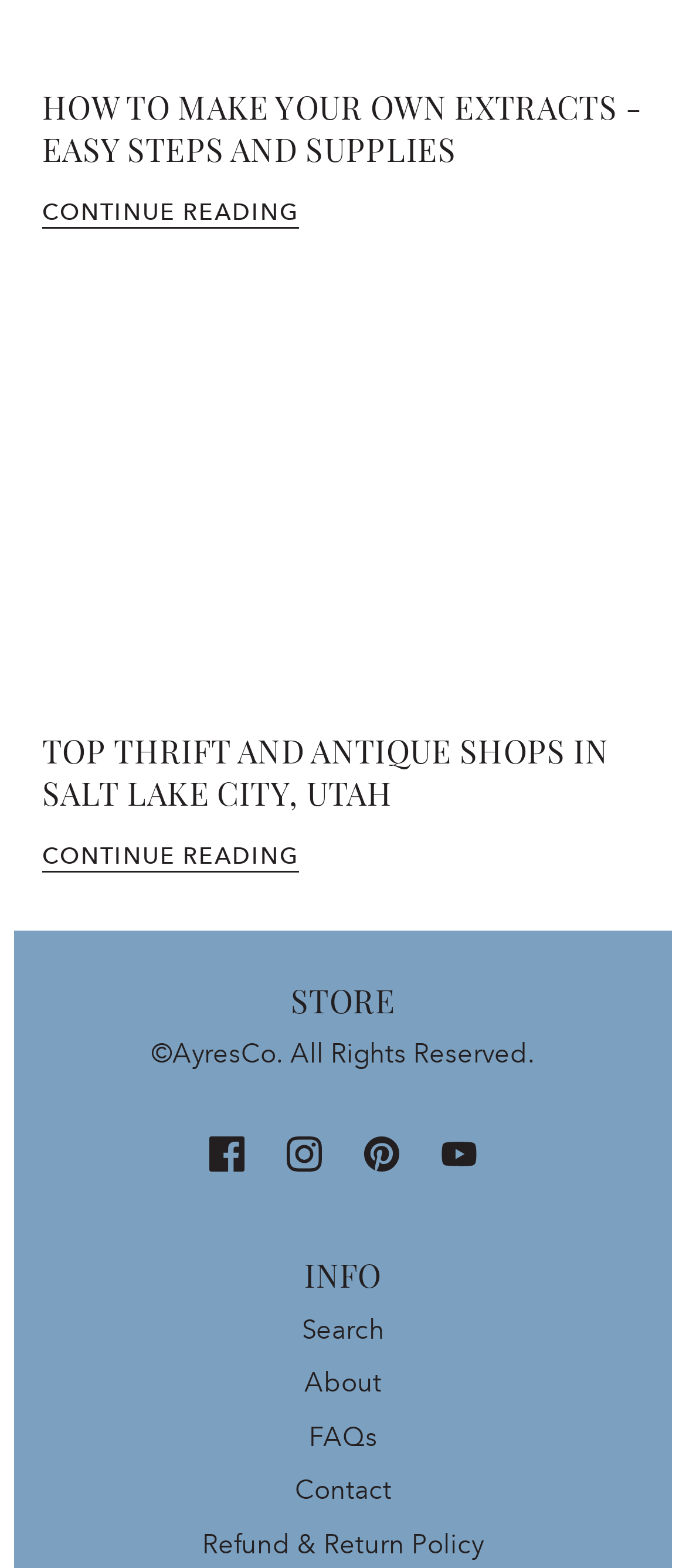Identify the bounding box coordinates for the element you need to click to achieve the following task: "visit the about page". Provide the bounding box coordinates as four float numbers between 0 and 1, in the form [left, top, right, bottom].

[0.444, 0.872, 0.556, 0.892]